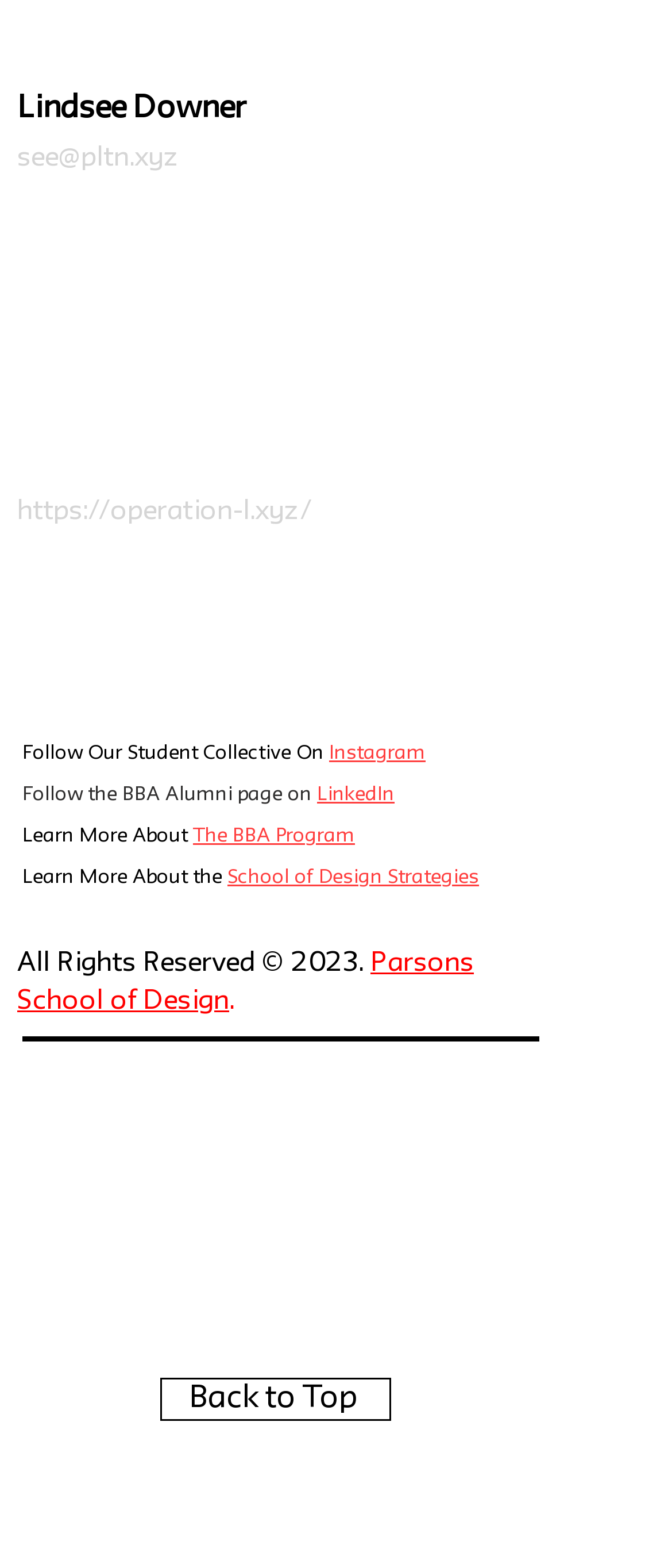Predict the bounding box of the UI element based on this description: "Learn More About".

[0.033, 0.528, 0.287, 0.539]